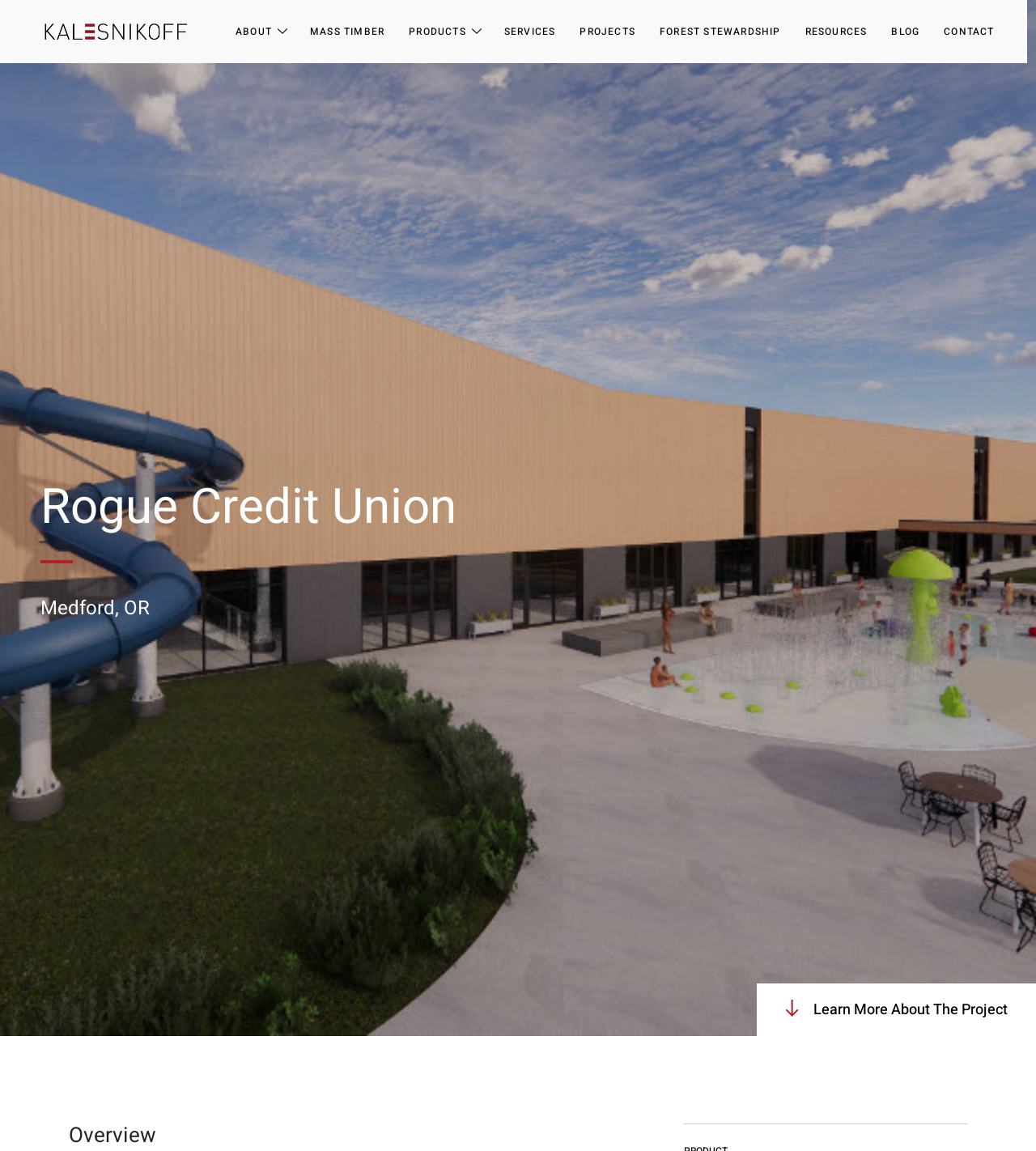What is the current section of the webpage?
Please respond to the question thoroughly and include all relevant details.

I found the answer by looking at the heading element 'Overview' which is located at the bottom of the webpage, indicating that it is the current section of the webpage.